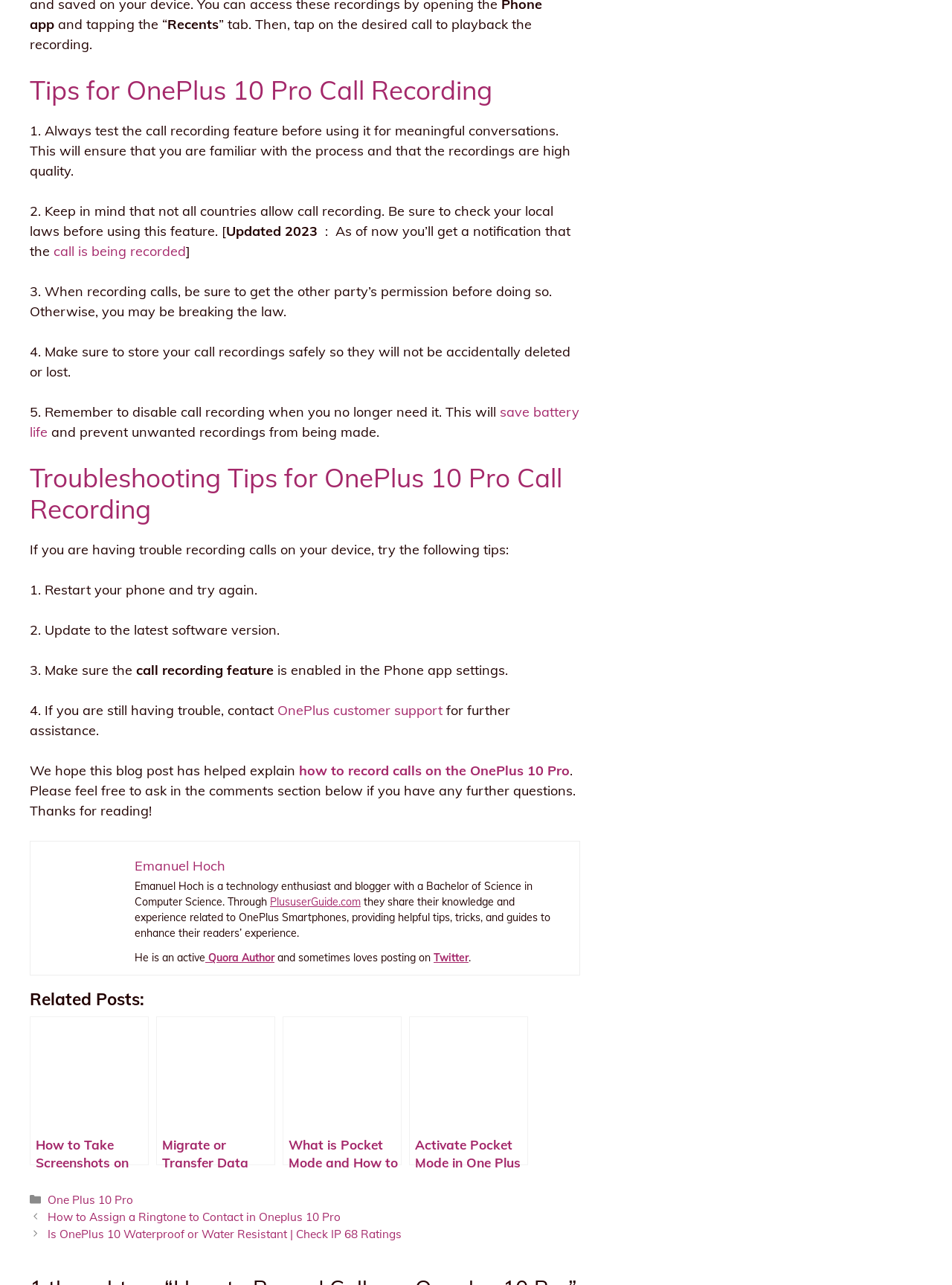What is the topic of the blog post?
We need a detailed and meticulous answer to the question.

The topic of the blog post can be determined by reading the headings and content of the webpage. The first heading 'Tips for OnePlus 10 Pro Call Recording' and the subsequent text provide instructions and tips on how to record calls on the OnePlus 10 Pro, indicating that the topic of the blog post is call recording on OnePlus 10 Pro.